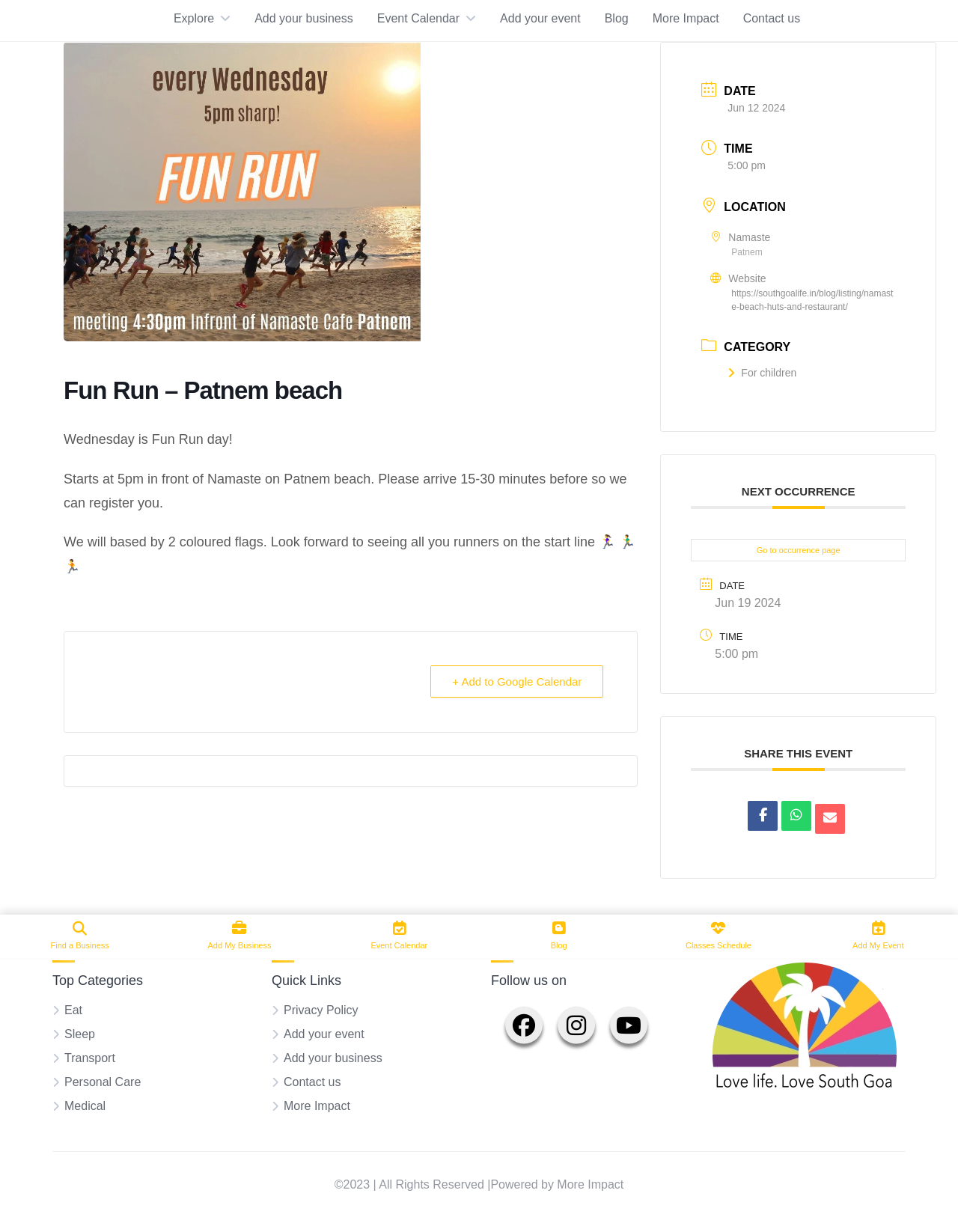Based on the image, please elaborate on the answer to the following question:
What is the name of the event?

The name of the event can be found in the heading 'Fun Run – Patnem beach' which is located at the top of the article section.